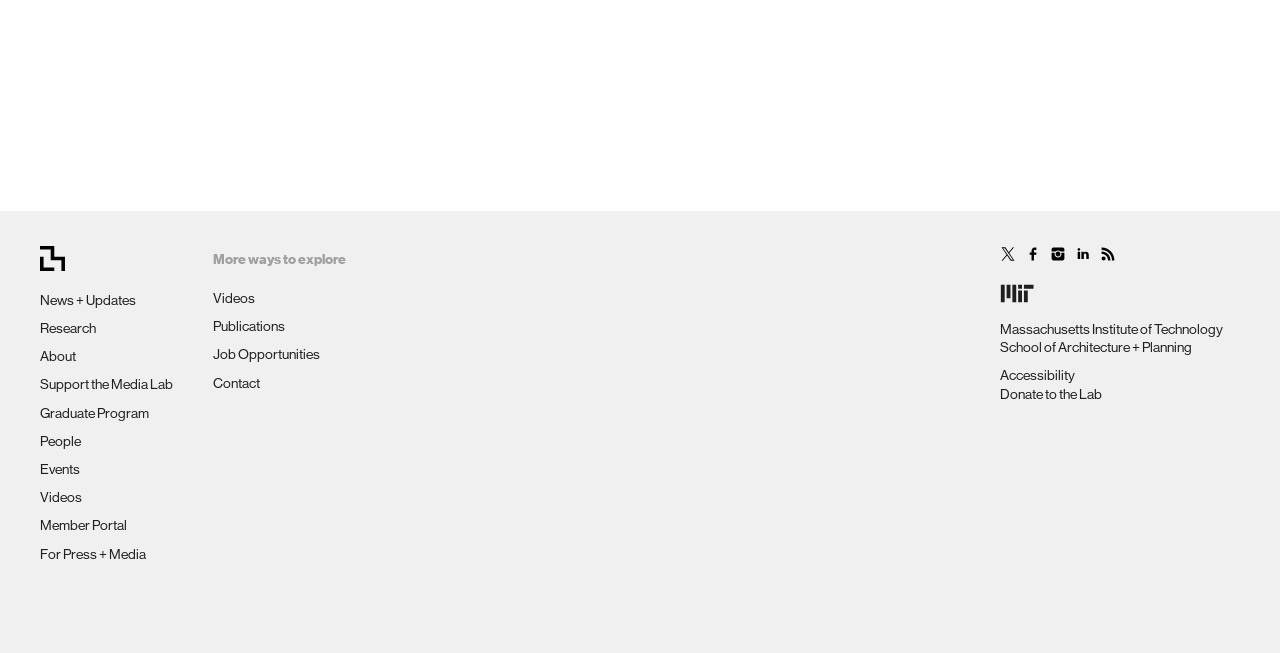Determine the bounding box coordinates for the clickable element required to fulfill the instruction: "View Videos". Provide the coordinates as four float numbers between 0 and 1, i.e., [left, top, right, bottom].

[0.166, 0.444, 0.199, 0.469]